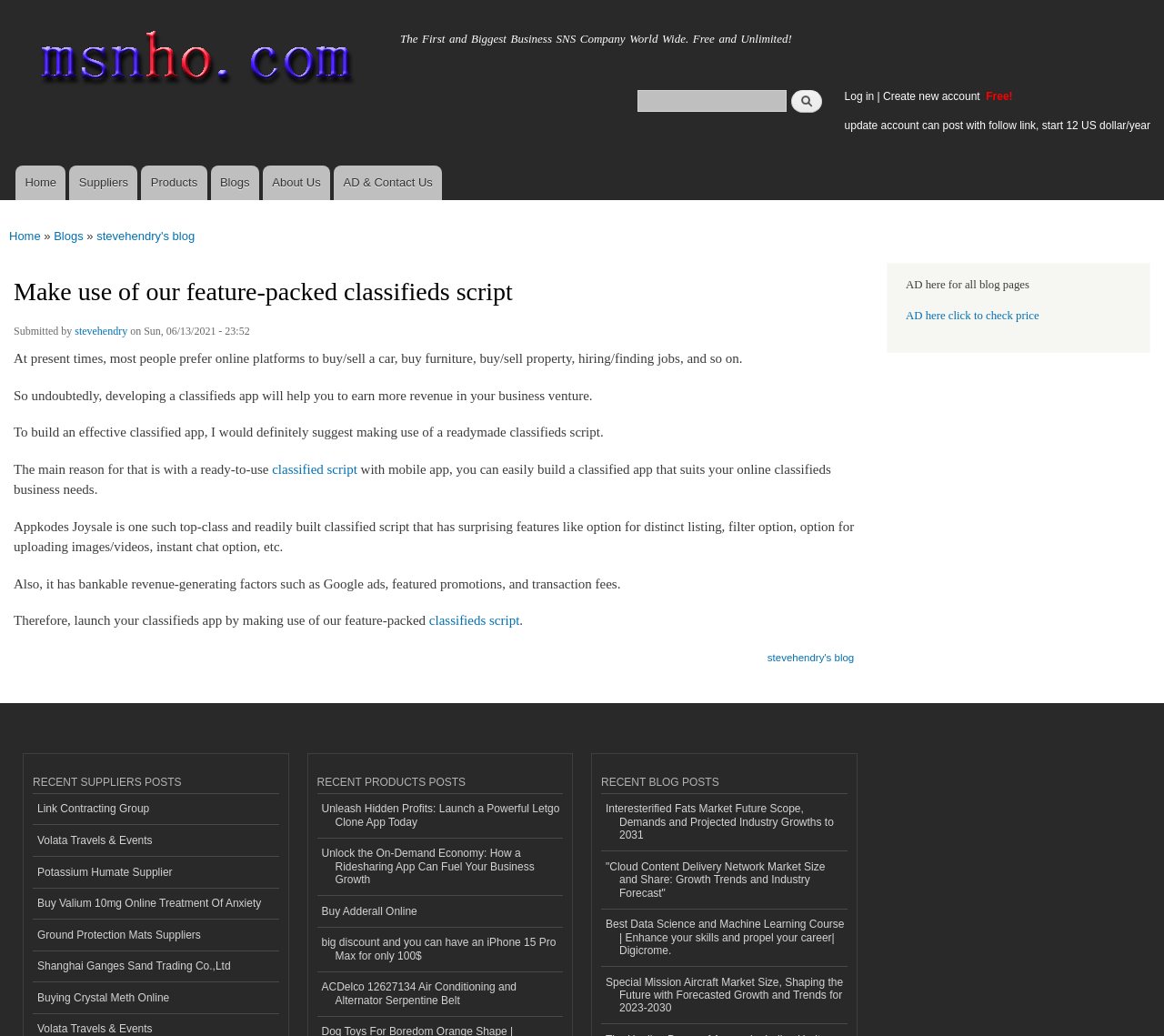Provide the bounding box coordinates of the HTML element this sentence describes: "Buy Adderall Online". The bounding box coordinates consist of four float numbers between 0 and 1, i.e., [left, top, right, bottom].

[0.272, 0.865, 0.484, 0.895]